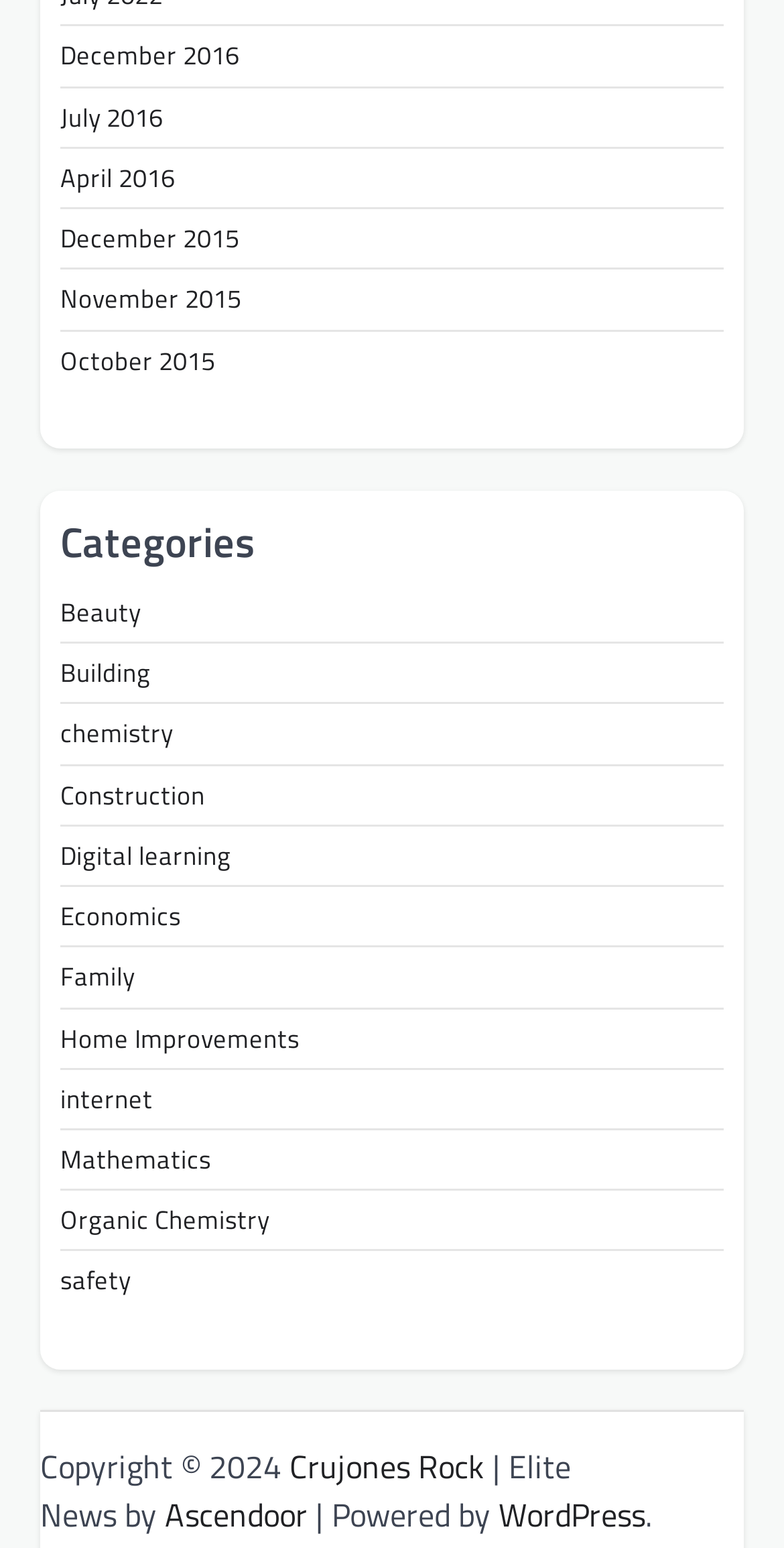Answer the question below with a single word or a brief phrase: 
What is the name of the website powered by WordPress?

Elite News